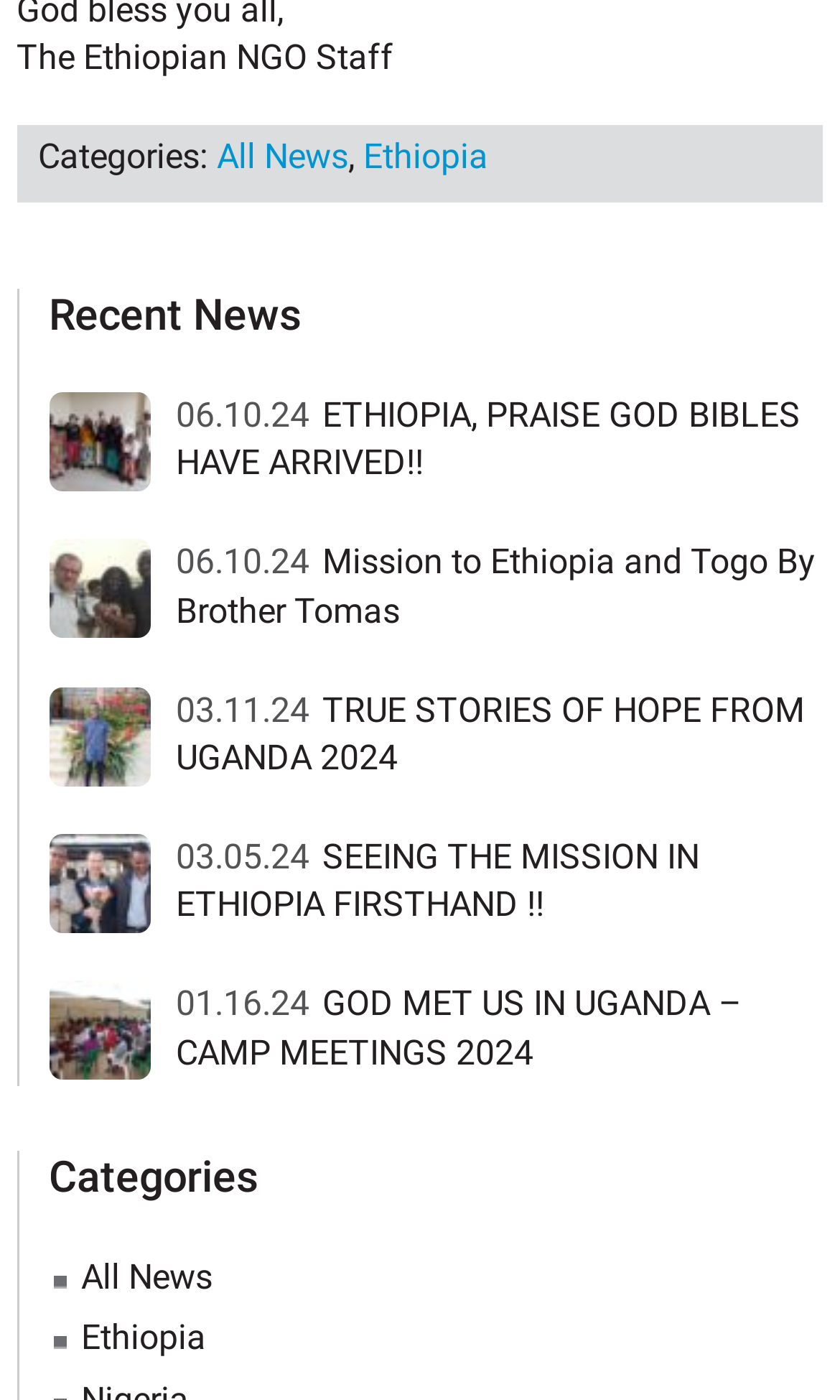What is the date of the second article on this webpage?
Look at the image and respond with a one-word or short-phrase answer.

06.10.24